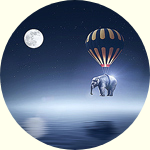Explain the image in a detailed and descriptive way.

A captivating image featuring an elephant gracefully floating in the night sky, suspended from a vibrant hot air balloon. The balloon, adorned with colorful stripes, illuminates the scene, reflecting its warmth on the serene surface of the water below. A full moon casts a gentle glow, adding a sense of tranquility and magic to the atmosphere. This enchanting visual encapsulates themes of adventure and whimsy, suggesting a journey filled with wonder against a backdrop of deep blues and shimmering tranquility.